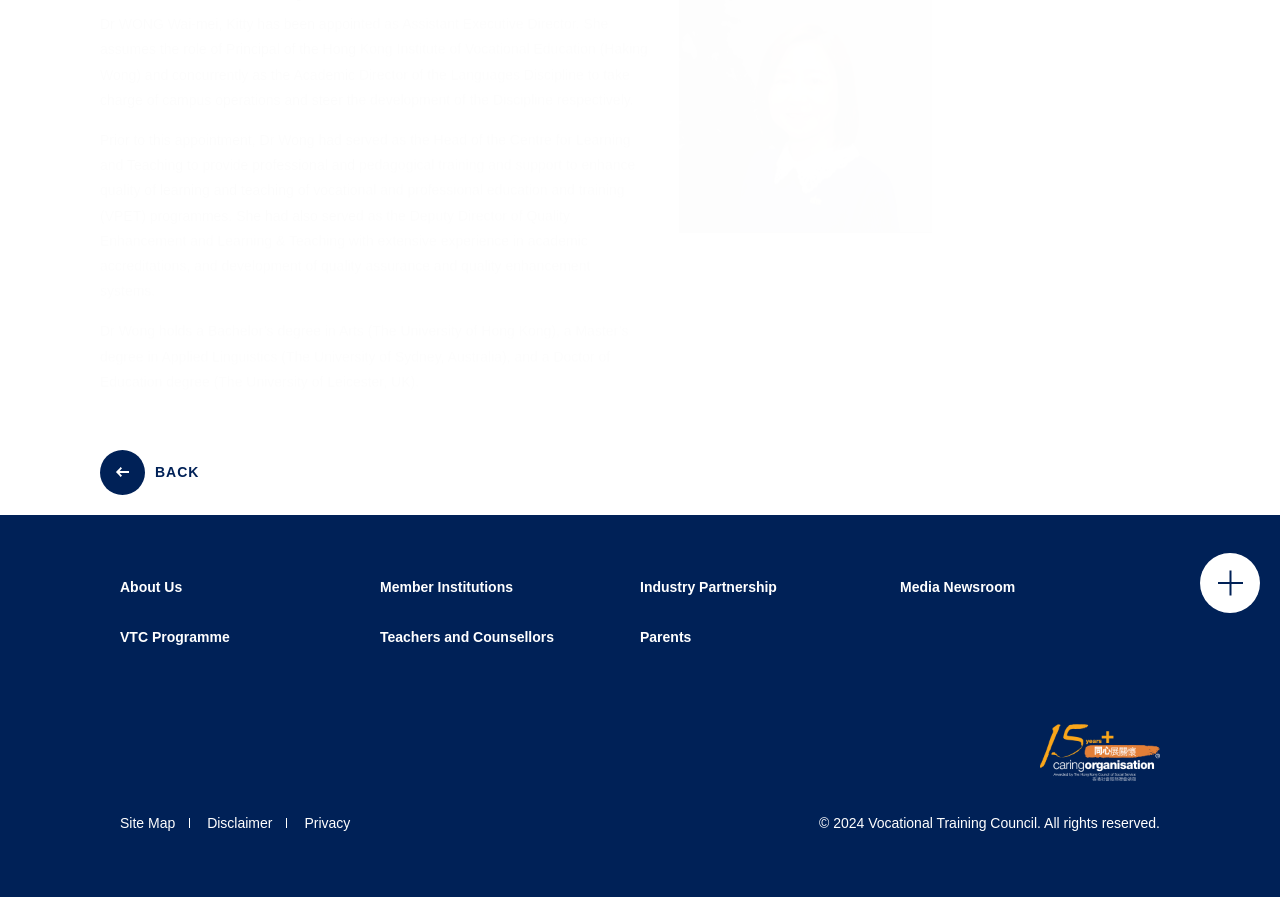What is the copyright year?
Answer the question with a single word or phrase, referring to the image.

2024